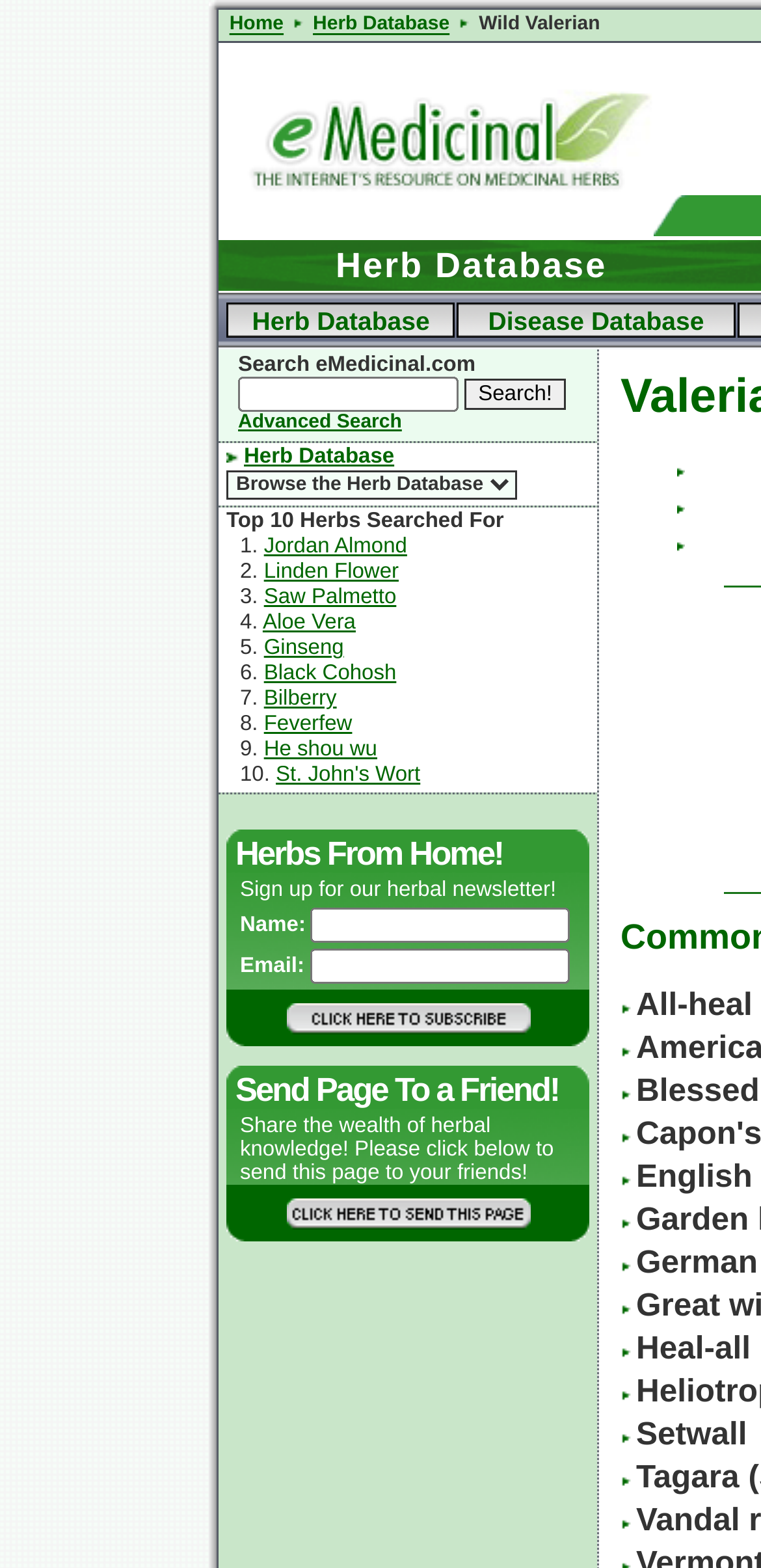Reply to the question below using a single word or brief phrase:
What is the purpose of the search box?

To search the website